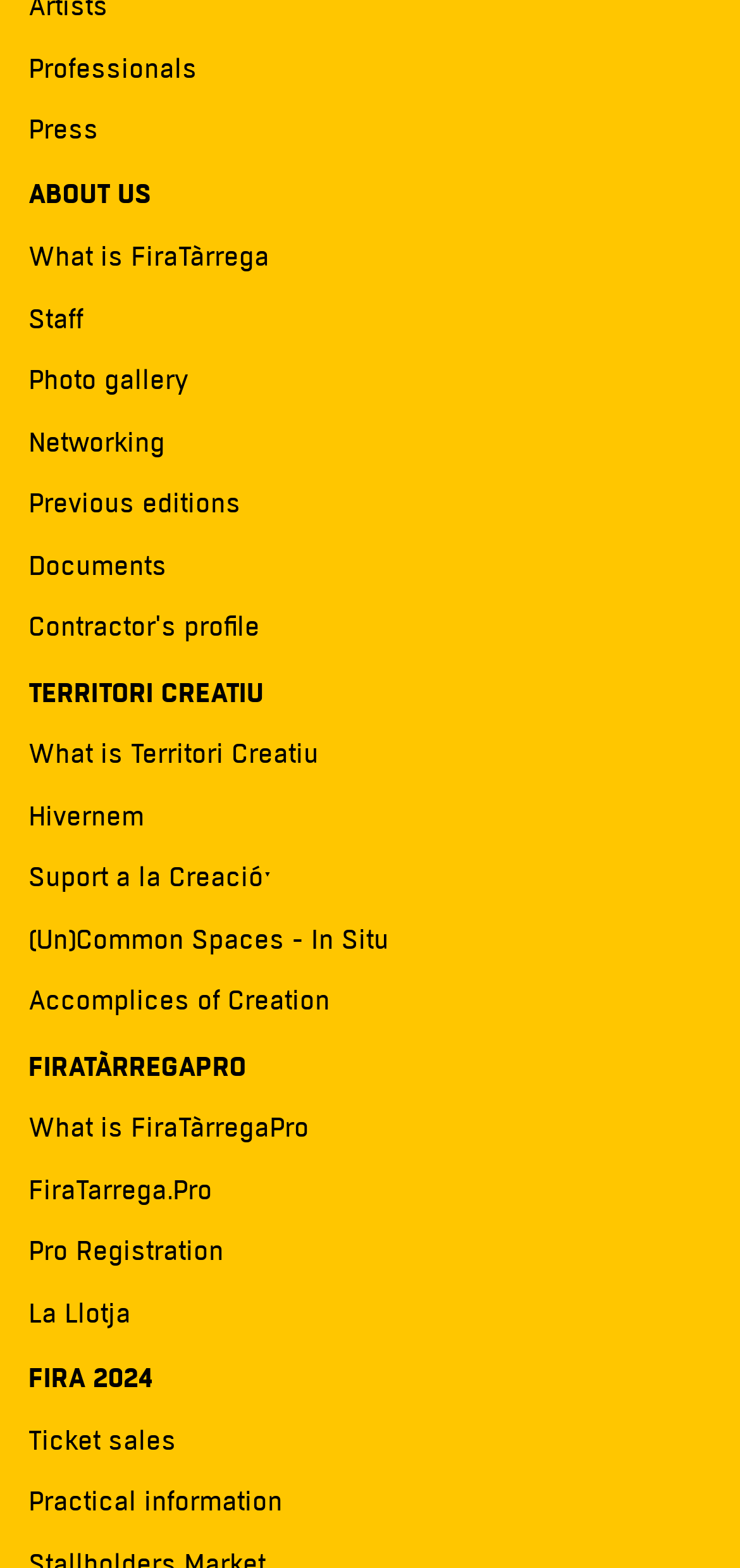Please identify the coordinates of the bounding box that should be clicked to fulfill this instruction: "Get 'Practical information'".

[0.038, 0.947, 0.382, 0.97]